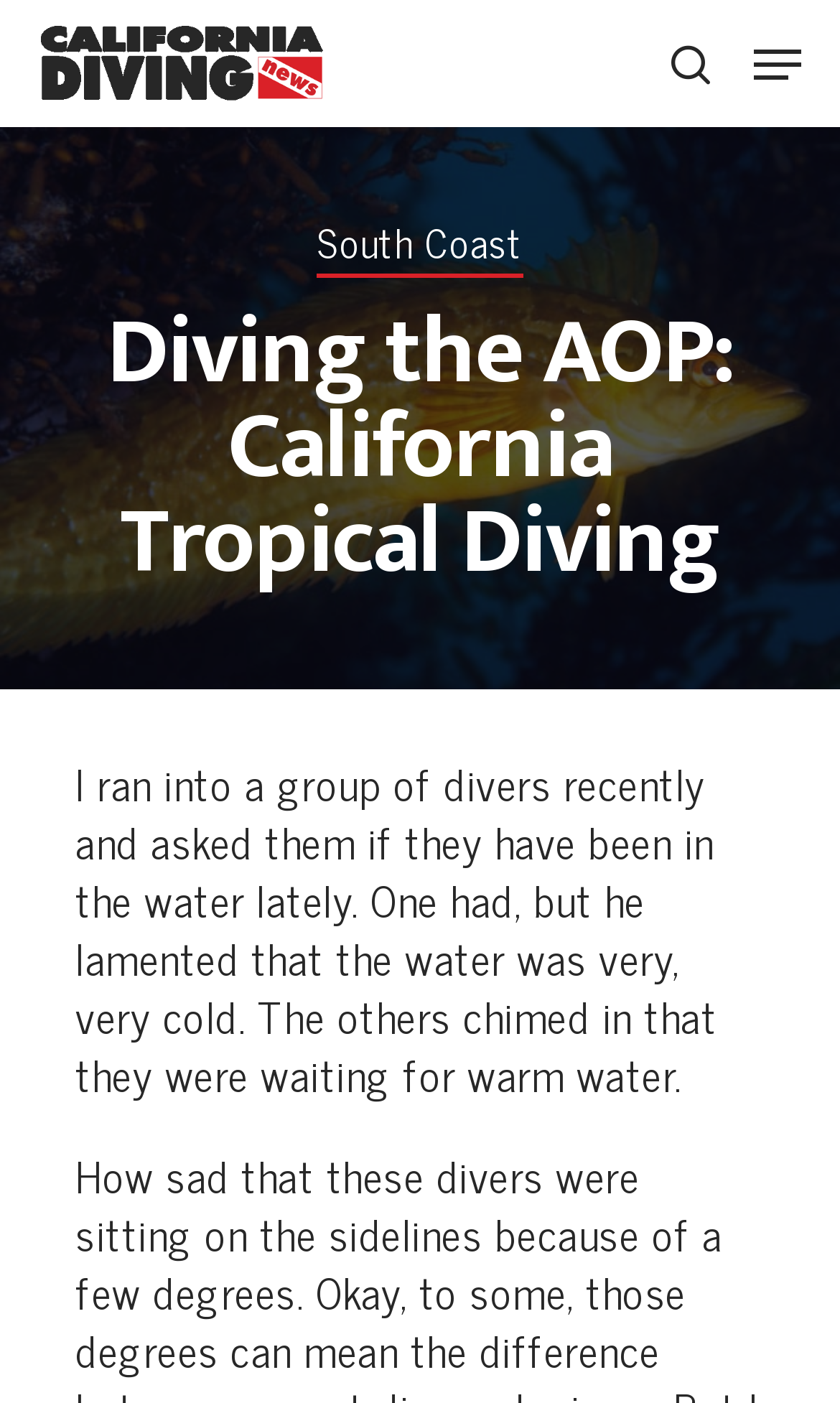How many regions are there for diving in California?
Provide a well-explained and detailed answer to the question.

I found three link elements with the text 'South Coast', 'Central Coast', and 'North Coast', which suggests that there are three regions for diving in California.